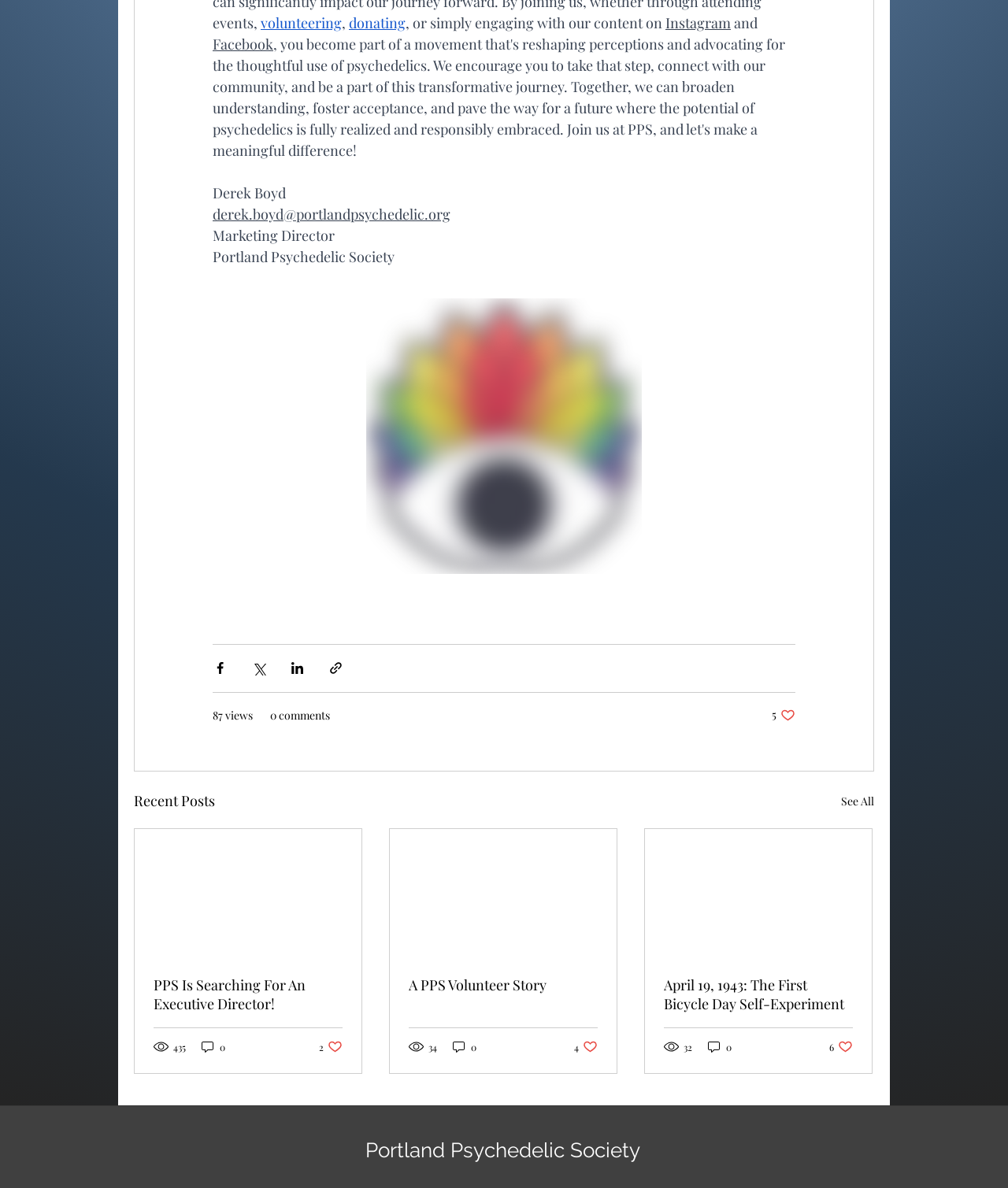Using the description: "0 comments", identify the bounding box of the corresponding UI element in the screenshot.

[0.268, 0.595, 0.327, 0.609]